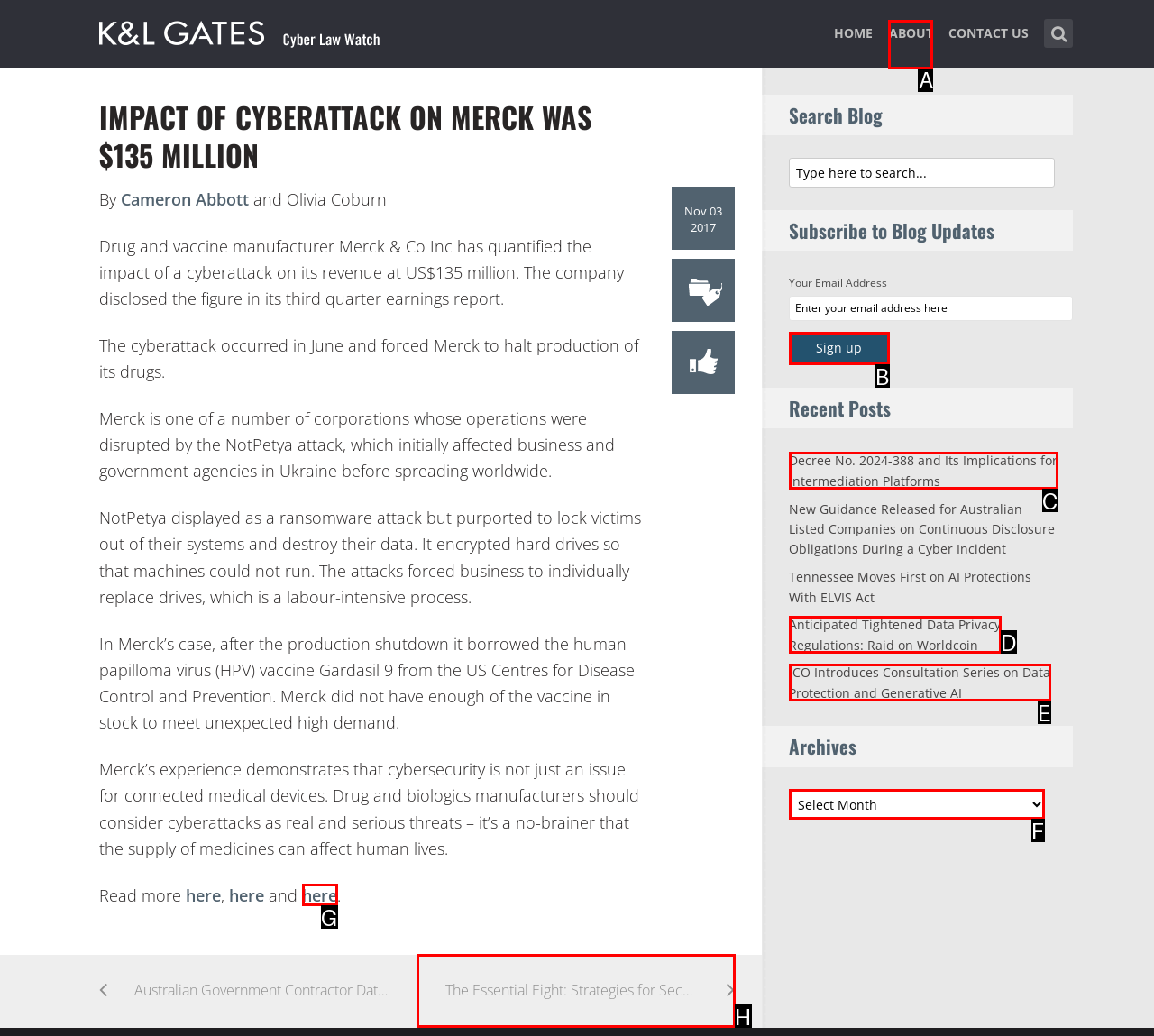Tell me the letter of the UI element to click in order to accomplish the following task: Contact us through Twitter
Answer with the letter of the chosen option from the given choices directly.

None